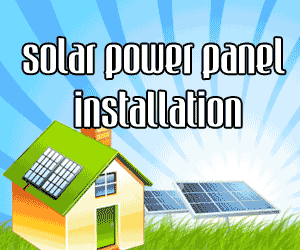Refer to the image and answer the question with as much detail as possible: What is the background color of the image?

The caption describes the background of the image as a 'bright blue sky', which implies that the background color of the image is bright blue.